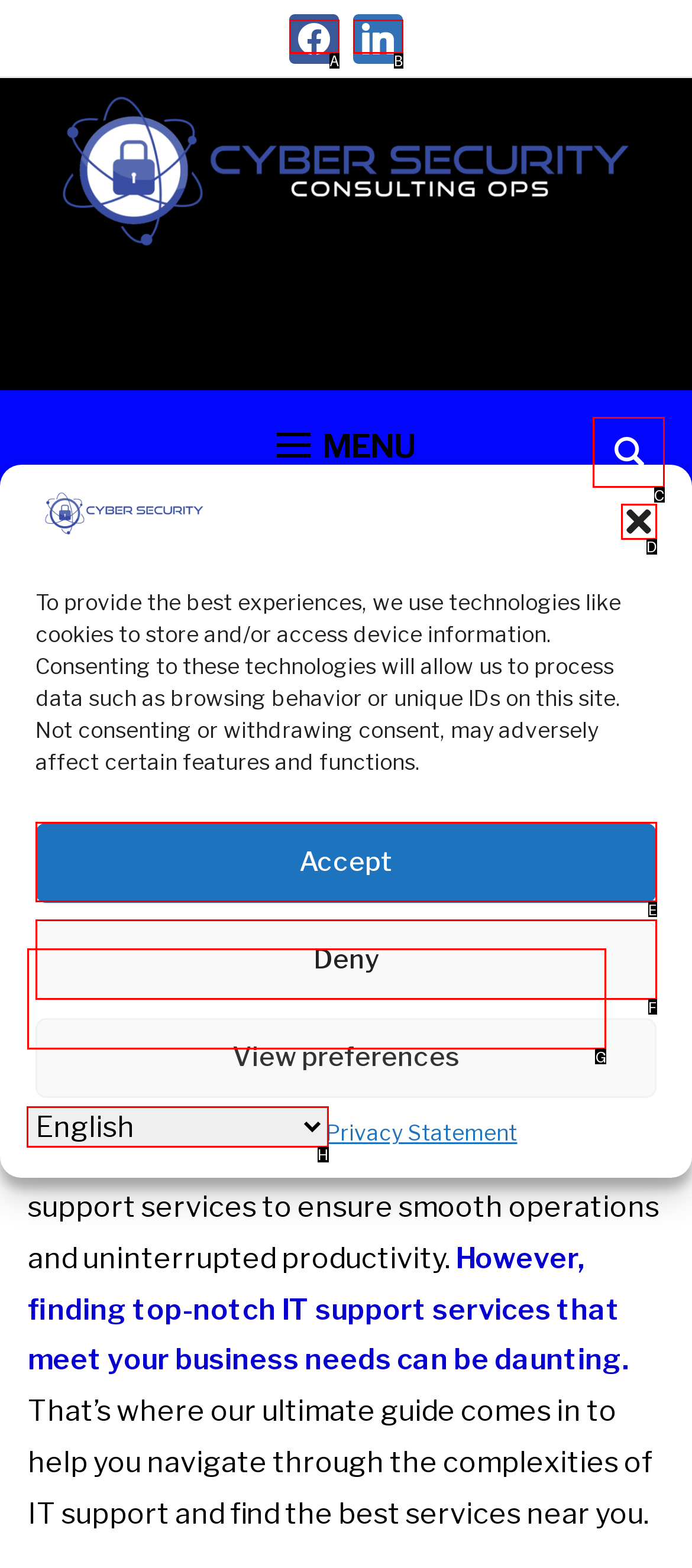Identify the letter of the option that should be selected to accomplish the following task: Search for something. Provide the letter directly.

C